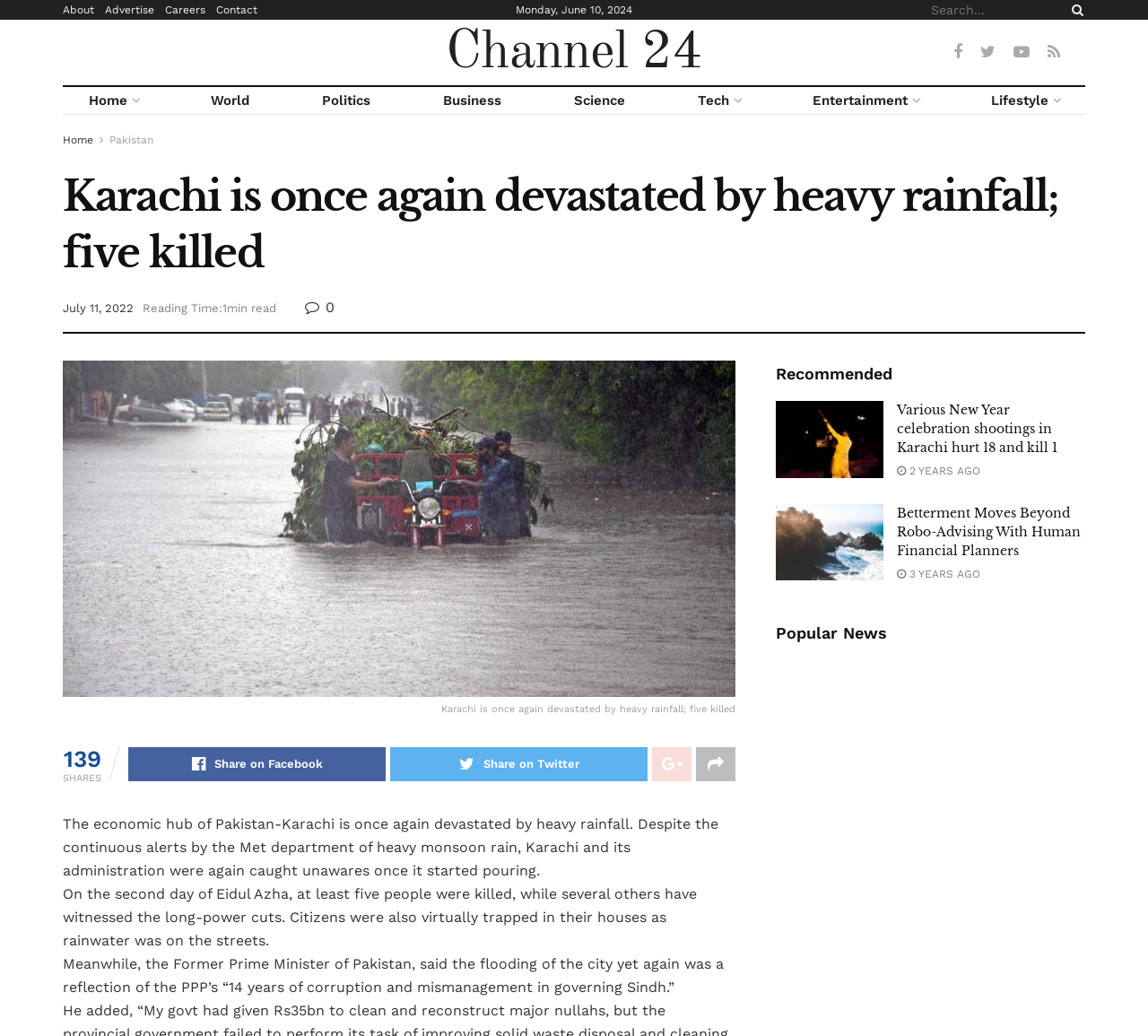Identify and provide the main heading of the webpage.

Karachi is once again devastated by heavy rainfall; five killed